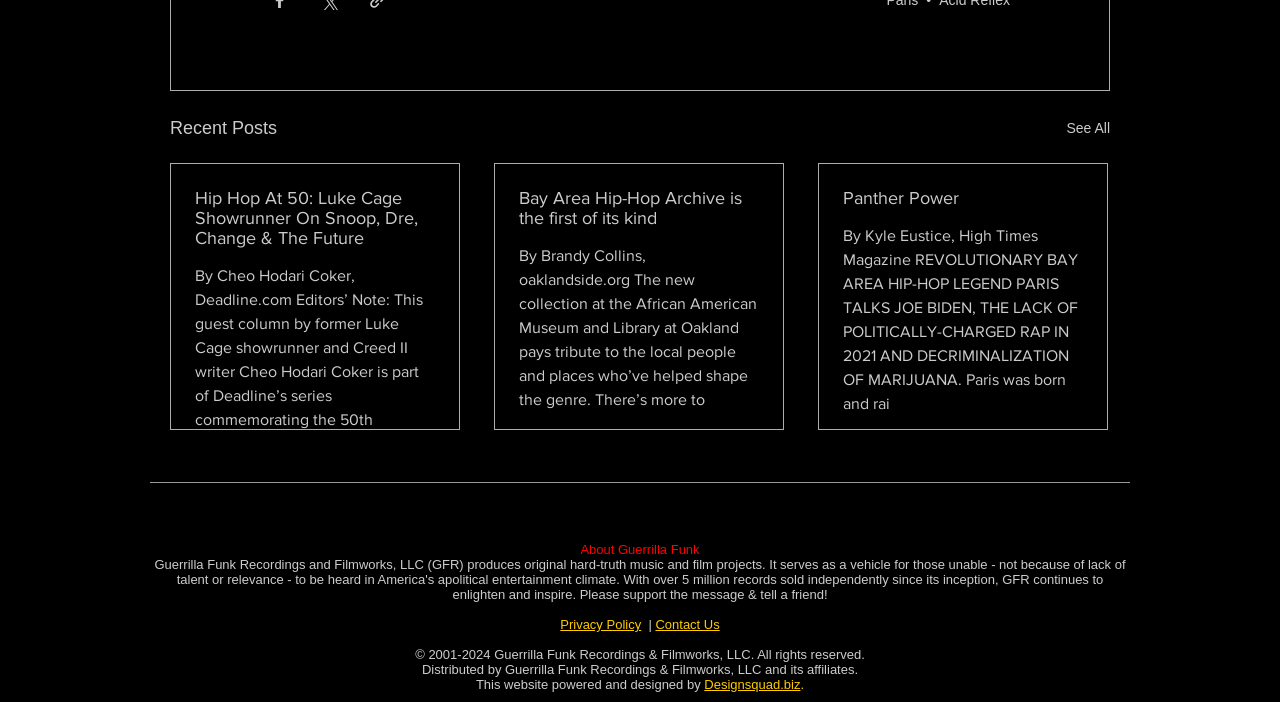Give a one-word or phrase response to the following question: How many articles are displayed on the webpage?

3